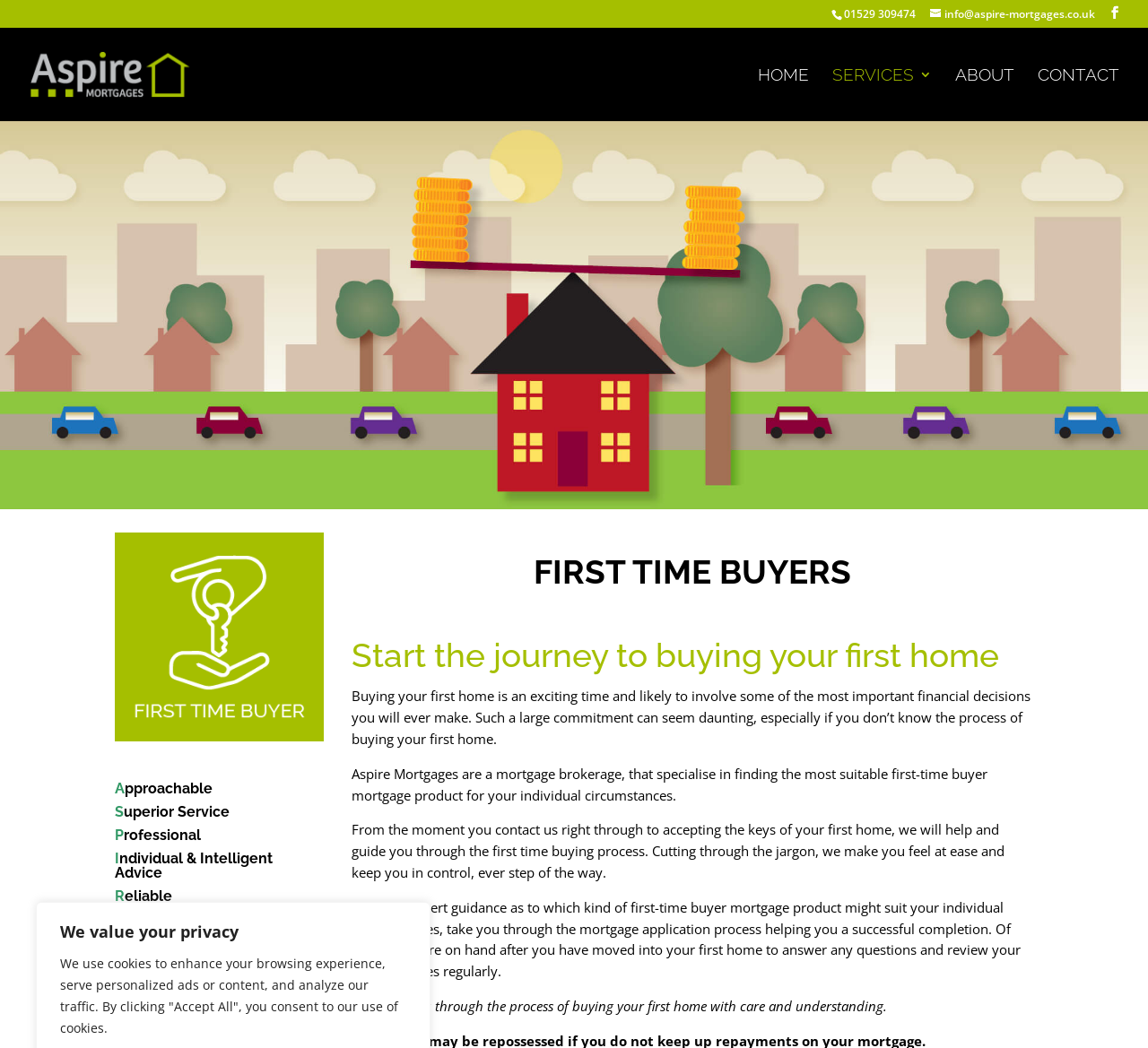Give an in-depth explanation of the webpage layout and content.

This webpage is about Aspire Mortgages, a mortgage brokerage that specializes in finding the best first-time buyer mortgage deals. At the top of the page, there is a navigation menu with links to "HOME", "SERVICES 3", "ABOUT", and "CONTACT". Below the navigation menu, there is a section with six headings that describe the company's approach, including "Approachable", "Superior Service", "Professional", "Individual & Intelligent Advice", "Reliable", and "Experienced".

The main content of the page is focused on first-time buyers, with a heading "FIRST TIME BUYERS" and a subheading "Start the journey to buying your first home". There is a paragraph of text that explains the importance of making informed financial decisions when buying a first home and how Aspire Mortgages can help. The company's role is described as guiding clients through the process of buying their first home, from initial contact to moving in, and providing expert guidance on mortgage products and applications.

There are also some contact details at the top of the page, including a phone number and an email address, as well as a link to the company's logo. At the bottom of the page, there is a notice about the use of cookies and a link to accept all cookies.